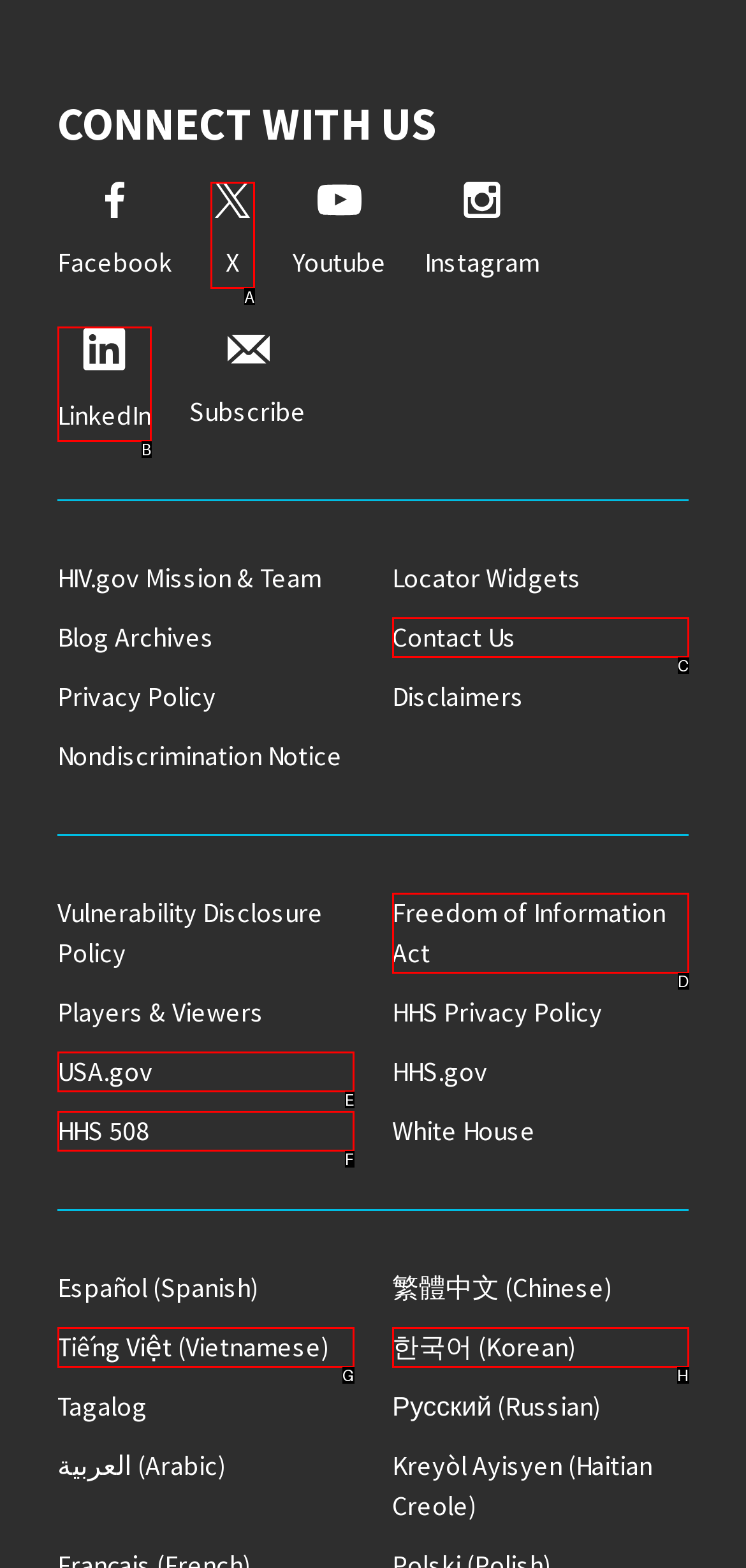From the available choices, determine which HTML element fits this description: Contact Us Respond with the correct letter.

C